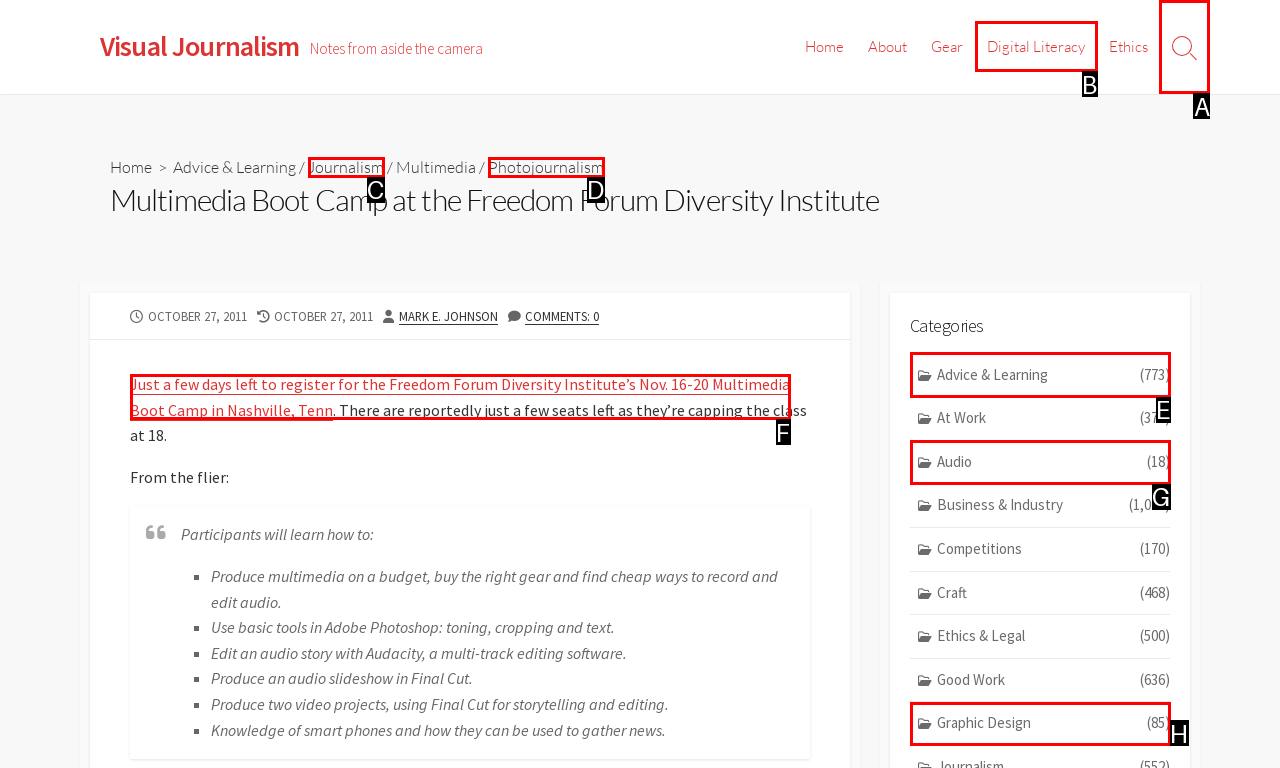Decide which UI element to click to accomplish the task: Toggle the search button
Respond with the corresponding option letter.

A